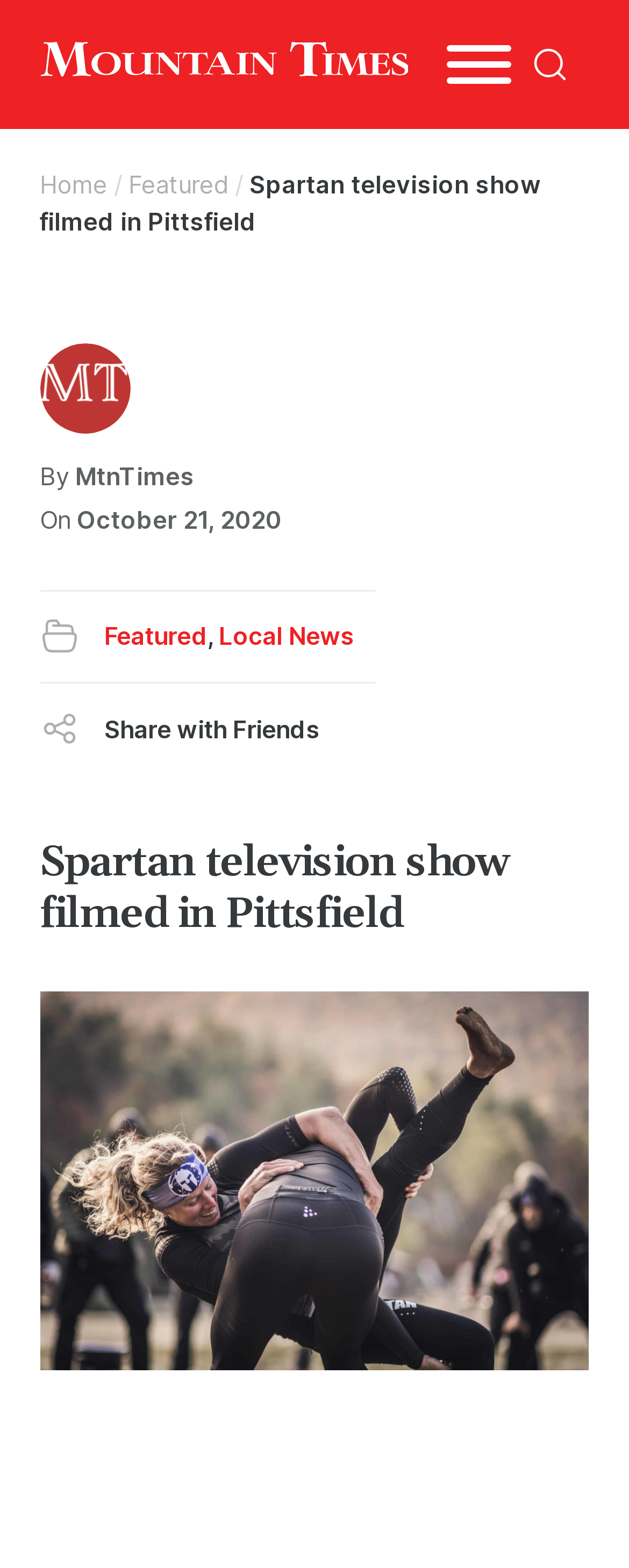Respond to the following question with a brief word or phrase:
Who is the author of the article?

Katy Savage